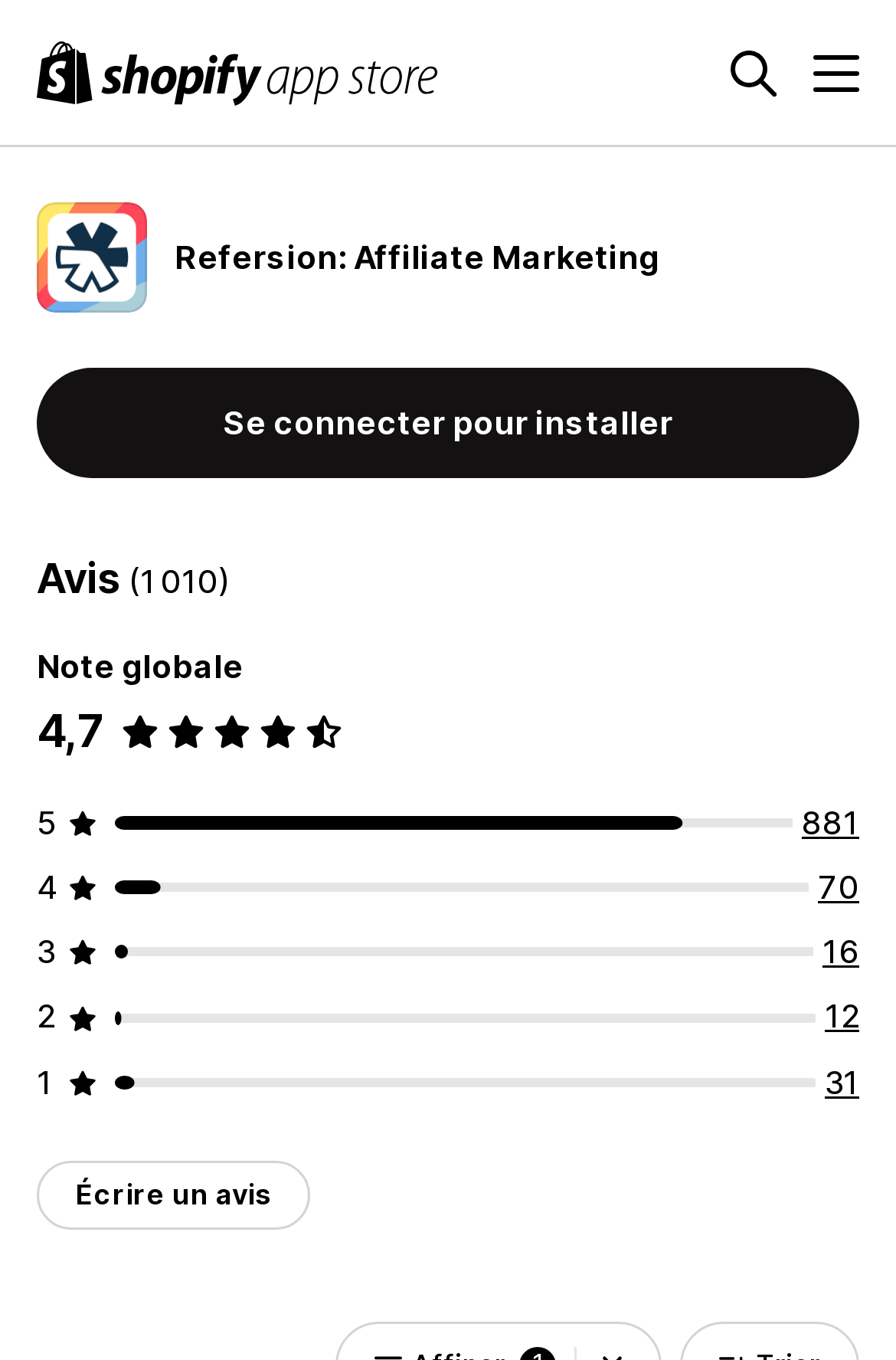Point out the bounding box coordinates of the section to click in order to follow this instruction: "Search for something".

[0.815, 0.036, 0.867, 0.07]